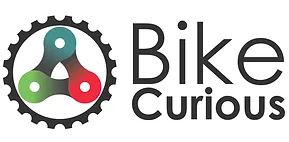Give a thorough caption of the image, focusing on all visible elements.

The image features the logo of "Bike Curious," which is prominently designed with a vibrant gear motif. The logo incorporates three interlocking circular elements in green, red, and blue that symbolize connectivity and movement, reflecting a passion for cycling and community engagement. To the right of this graphic is the text "Bike Curious" rendered in a bold, modern font, emphasizing the initiative's focus on promoting bicycle culture. This logo likely represents a program or consultancy aimed at fostering bicycle-friendly practices, particularly for workplaces, in urban settings such as San Francisco. The overall design conveys a sense of dynamism and inclusivity, inviting individuals and organizations to explore the benefits of integrating cycling into their daily lives.